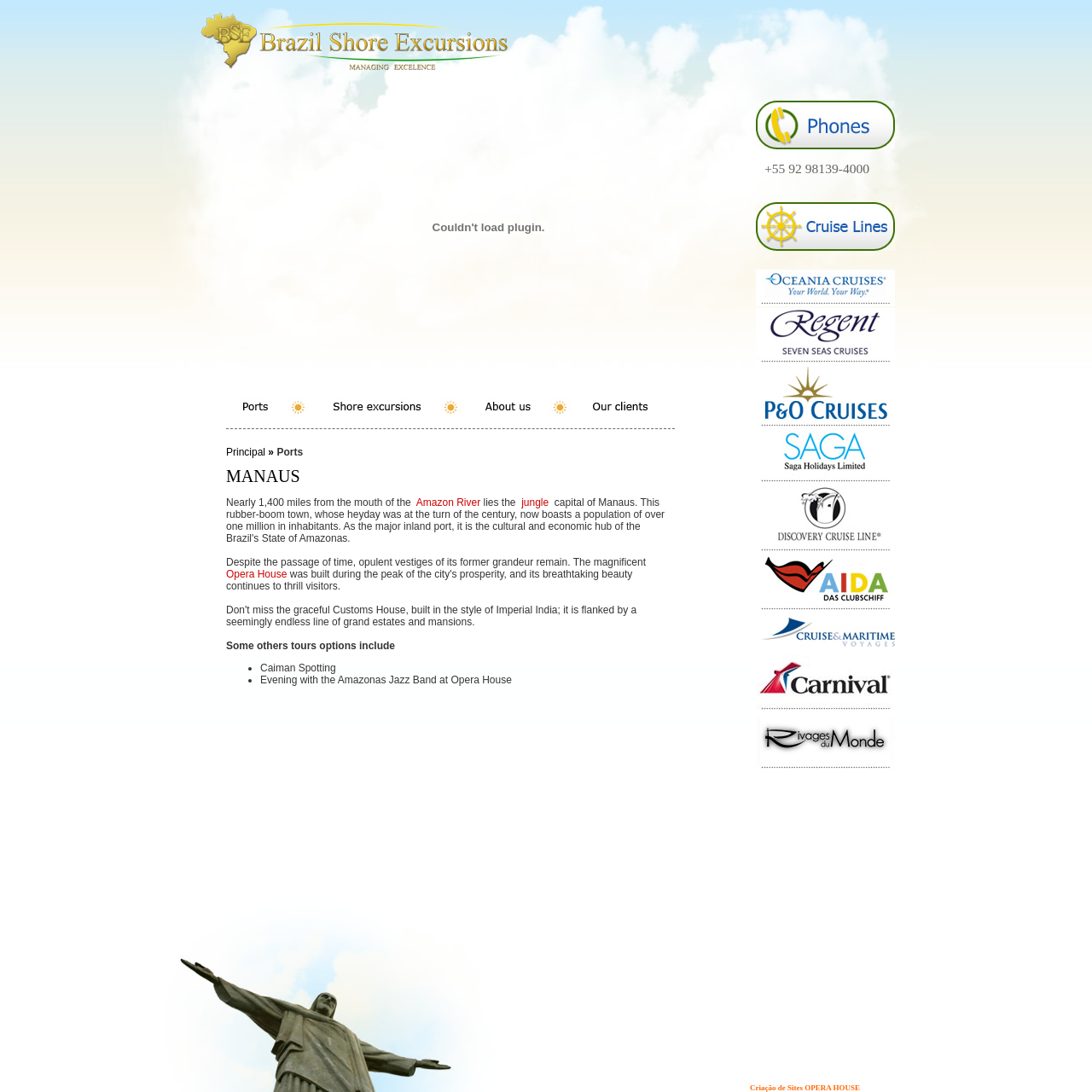Bounding box coordinates are specified in the format (top-left x, top-left y, bottom-right x, bottom-right y). All values are floating point numbers bounded between 0 and 1. Please provide the bounding box coordinate of the region this sentence describes: Home

None